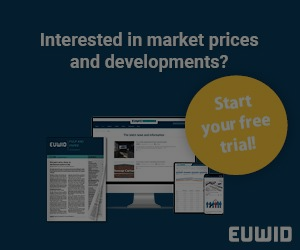Describe all the elements visible in the image meticulously.

The image features a promotional banner inviting viewers to explore market prices and developments through EUWID. The text reads, "Interested in market prices and developments?" positioned prominently at the top, enticing potential users to engage with the services offered. Below this text, multiple devices—such as a desktop computer and tablets—display reports and analytics, indicating the type of valuable information subscribers can access. Accompanying this visual is a bold, circular call-to-action button that reads "Start your free trial!" in an inviting yellow color, further encouraging users to take immediate action. The overall design is sleek, with a dark blue background, emphasizing the modern approach EUWID takes towards market reporting and analysis.